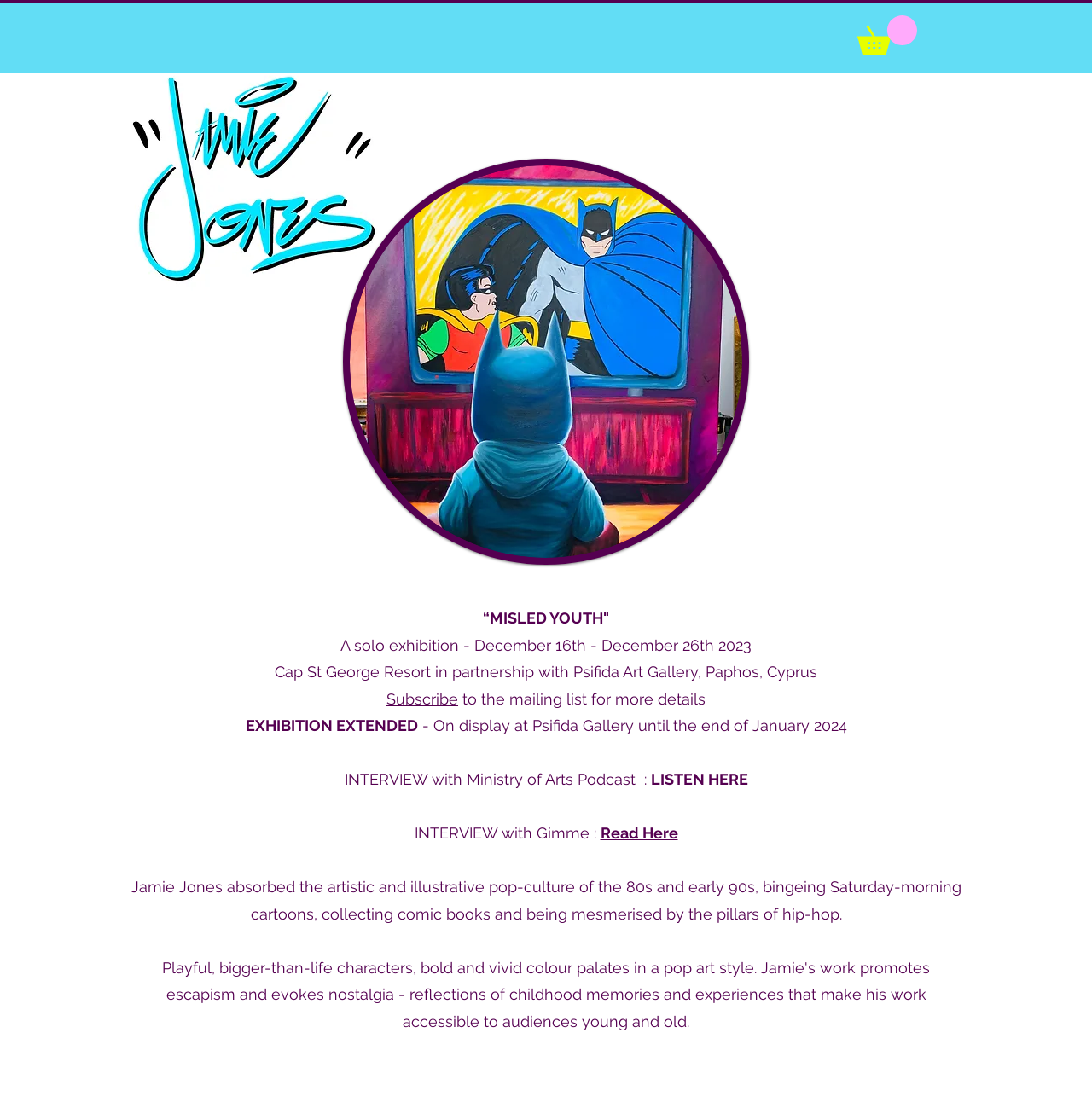Can you find the bounding box coordinates for the element to click on to achieve the instruction: "Click the HOME link"?

[0.118, 0.014, 0.177, 0.057]